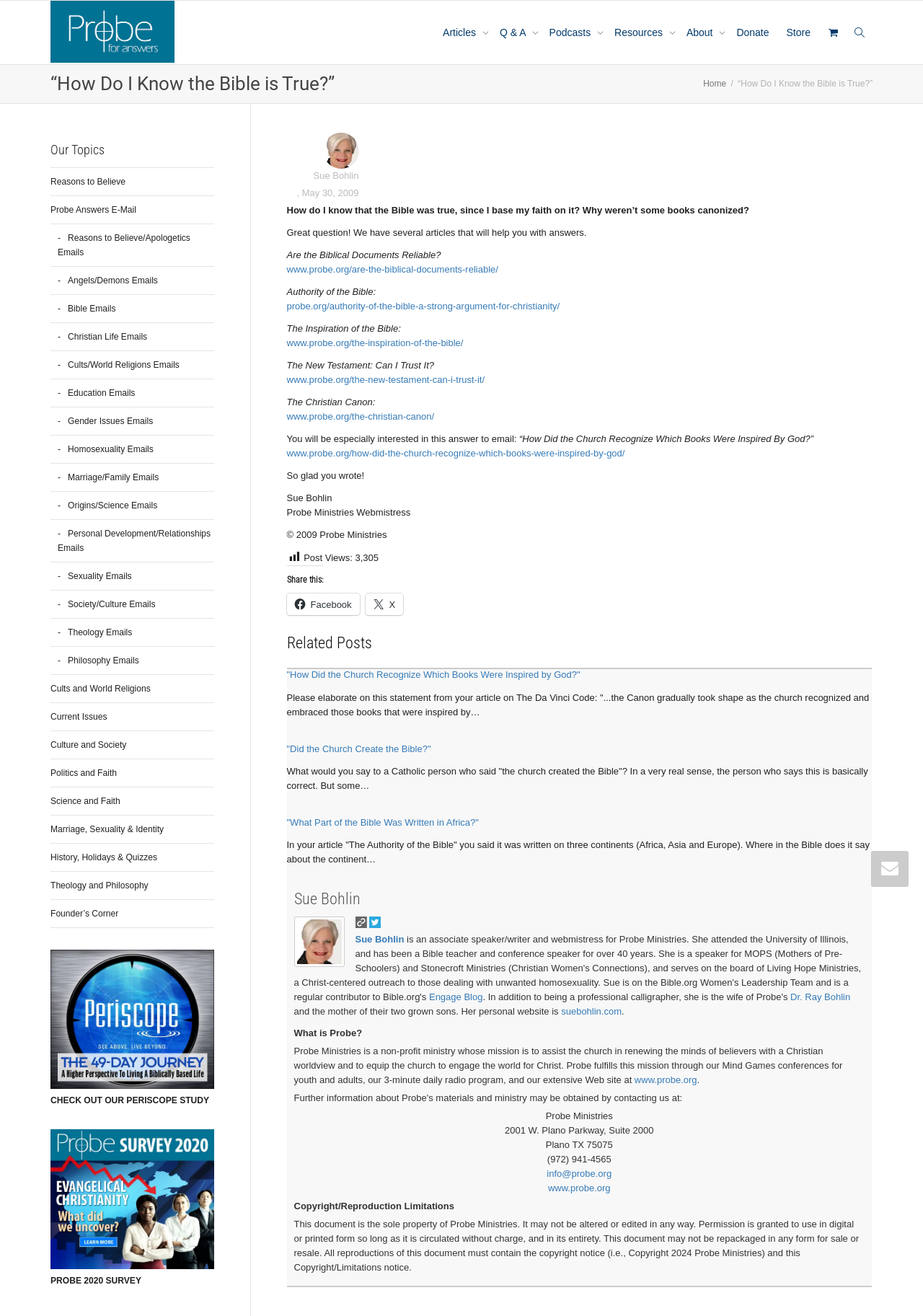What is the topic of the related post 'How Did the Church Recognize Which Books Were Inspired by God?'?
Please utilize the information in the image to give a detailed response to the question.

I found the related post by looking at the 'Related Posts' section, and I determined the topic by reading the title of the post, which mentions the Bible.